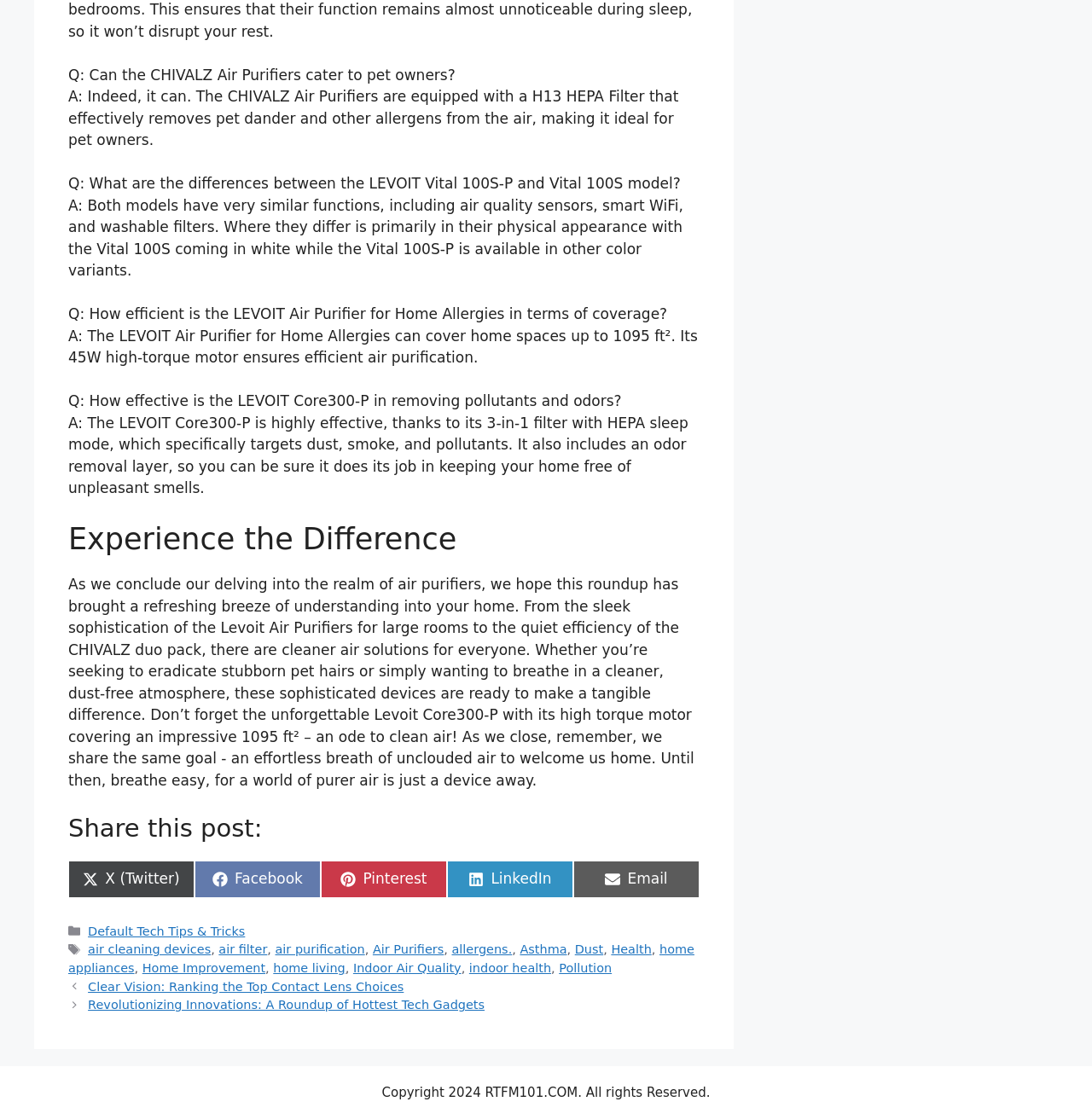How much space can the LEVOIT Air Purifier for Home Allergies cover?
We need a detailed and exhaustive answer to the question. Please elaborate.

The answer can be found in the Q&A section, where it is stated that the LEVOIT Air Purifier for Home Allergies can cover home spaces up to 1095 ft².